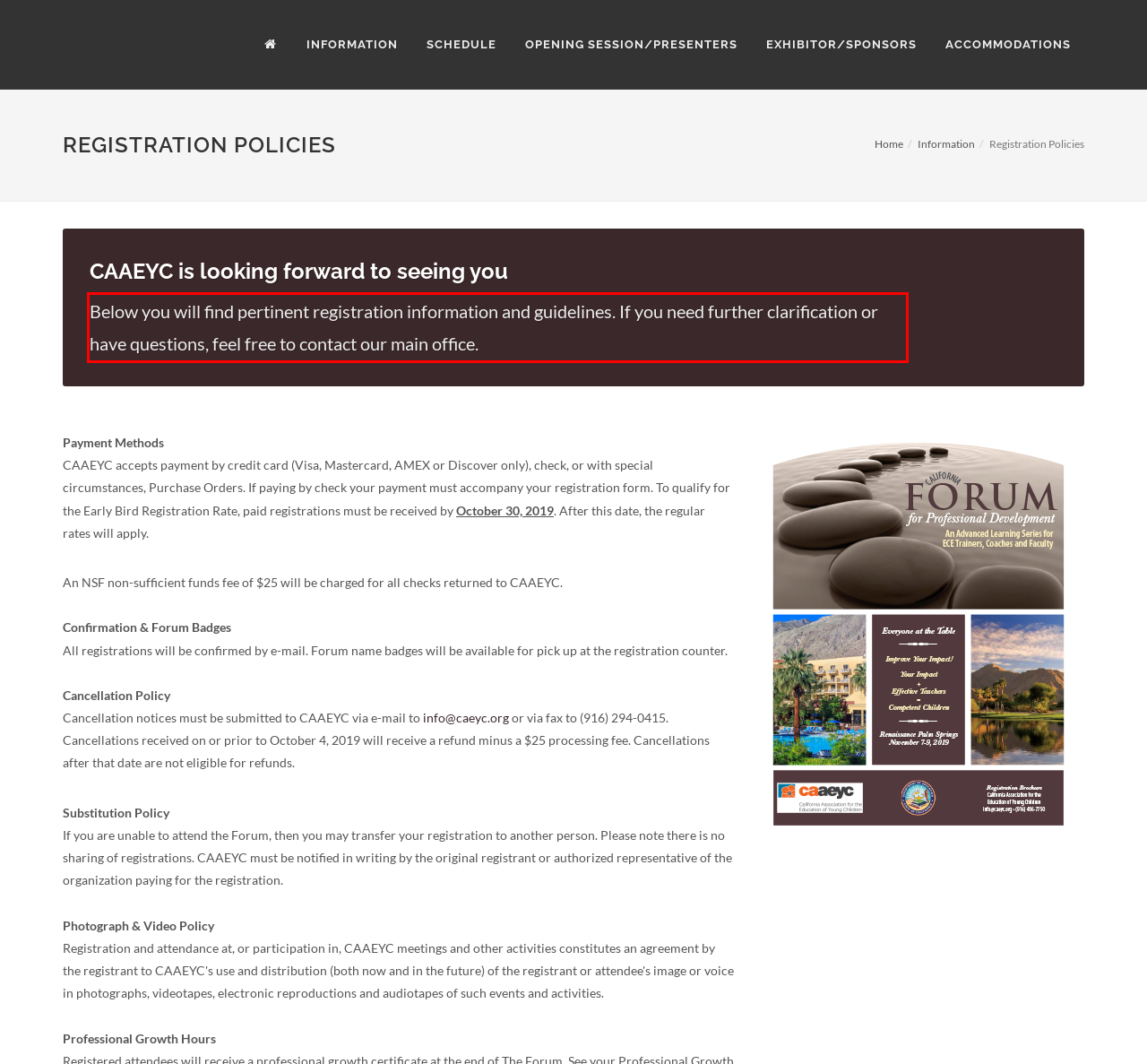There is a screenshot of a webpage with a red bounding box around a UI element. Please use OCR to extract the text within the red bounding box.

Below you will find pertinent registration information and guidelines. If you need further clarification or have questions, feel free to contact our main office.